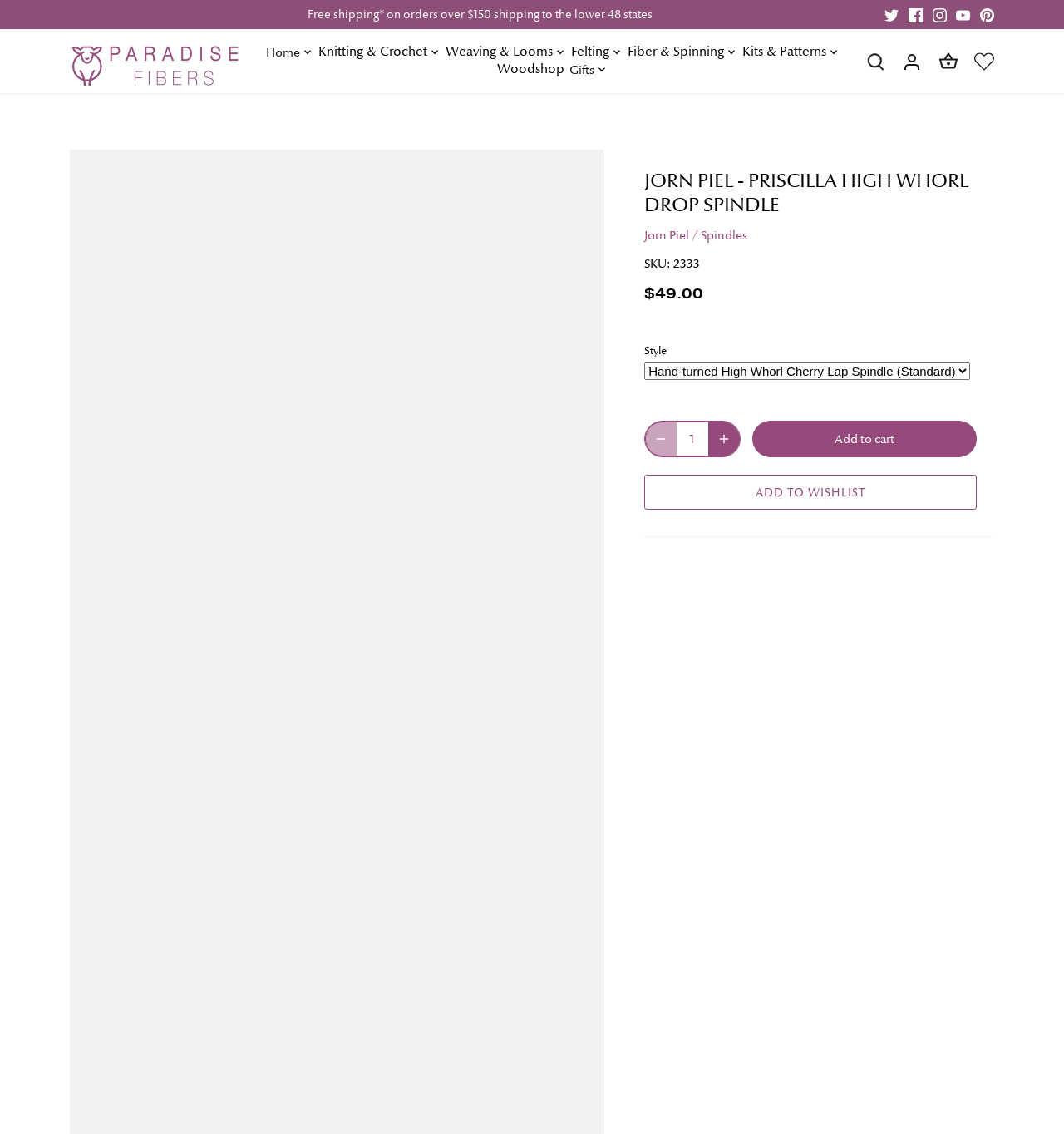What is the price of this spindle?
Please use the image to provide an in-depth answer to the question.

I found the price of the spindle by looking at the product information section, where it says '$49.00' next to the 'Price' label.